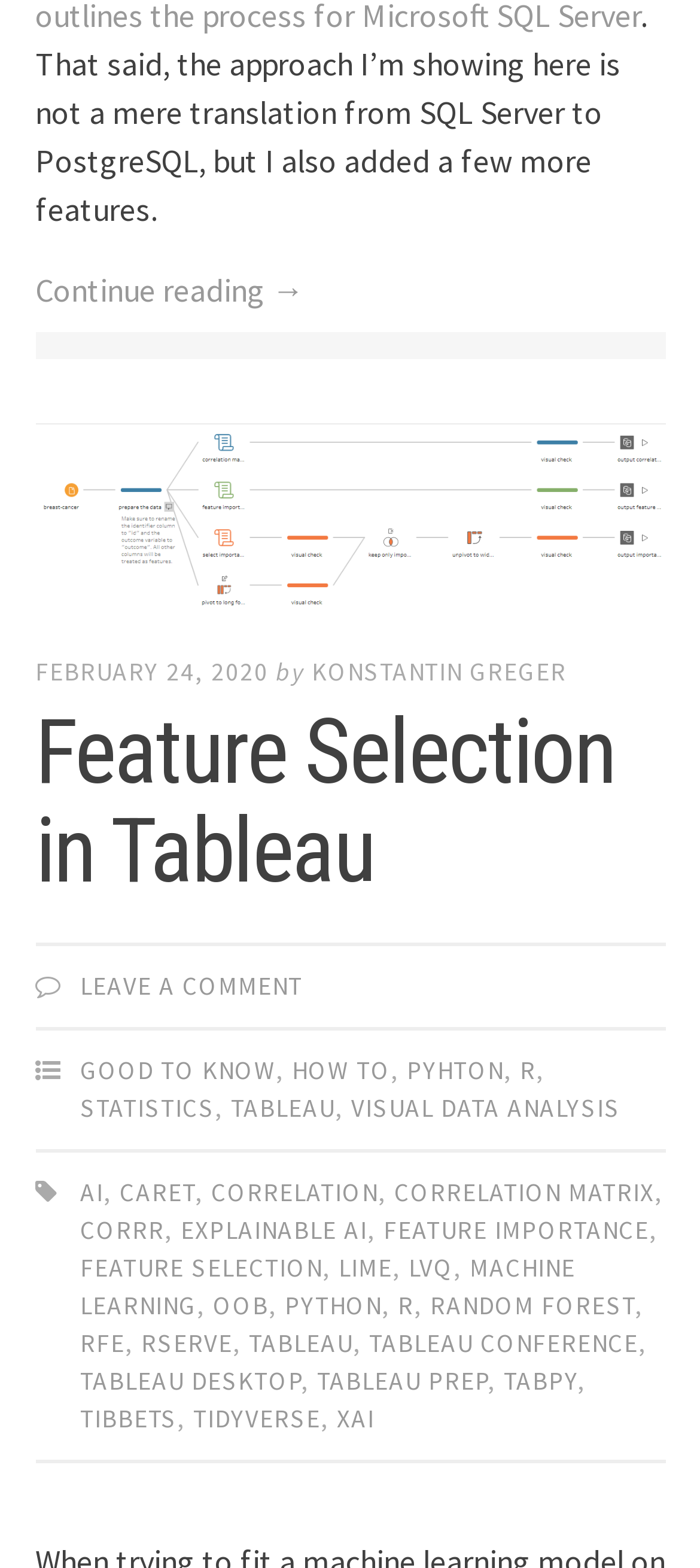How many links are there in the webpage?
Using the image provided, answer with just one word or phrase.

30